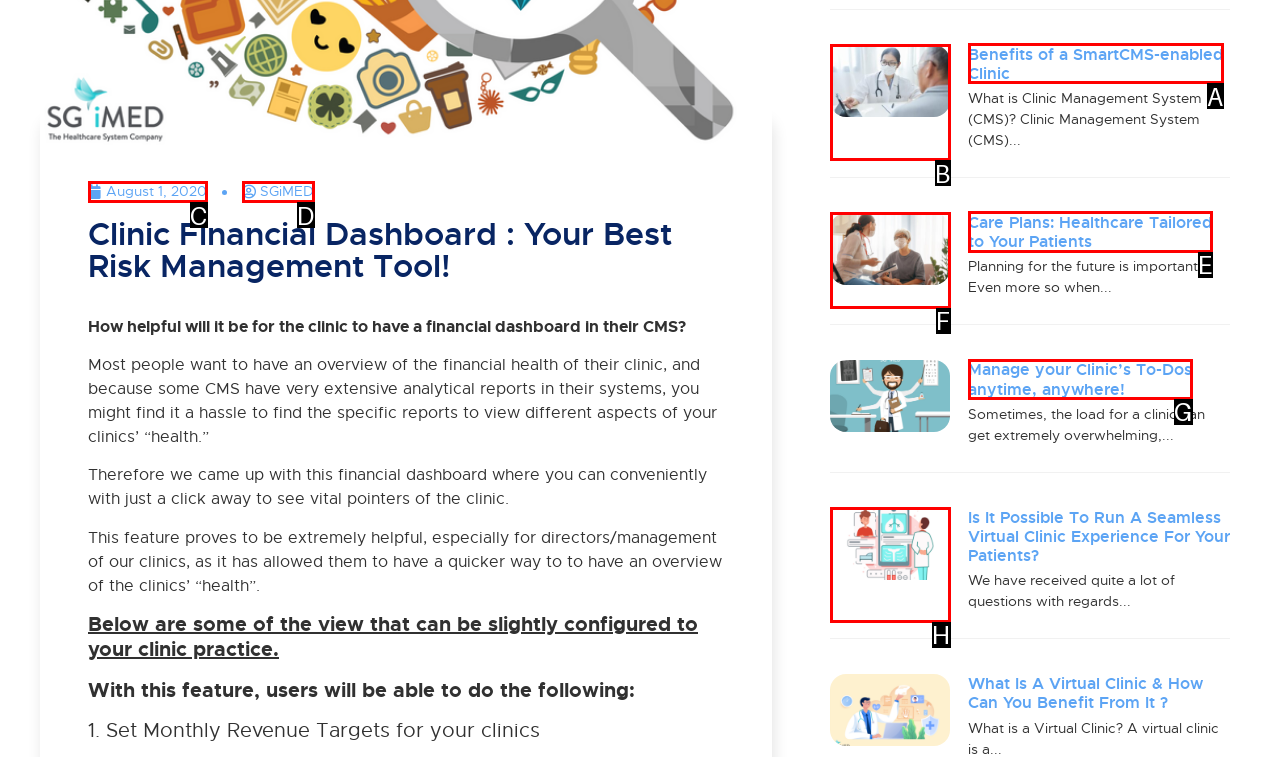Please identify the UI element that matches the description: August 1, 2020
Respond with the letter of the correct option.

C